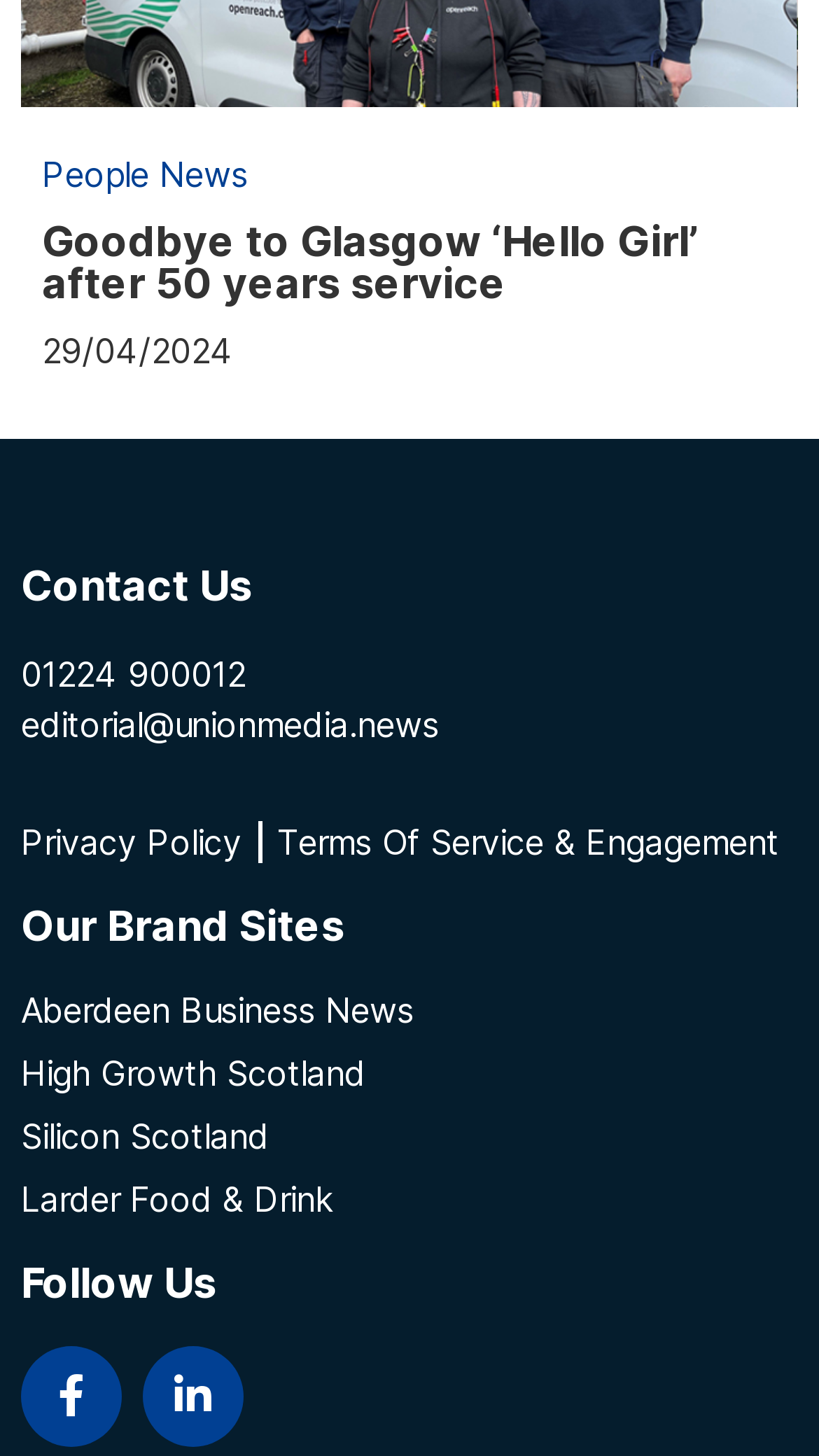How many brand sites are listed?
Using the visual information, reply with a single word or short phrase.

4